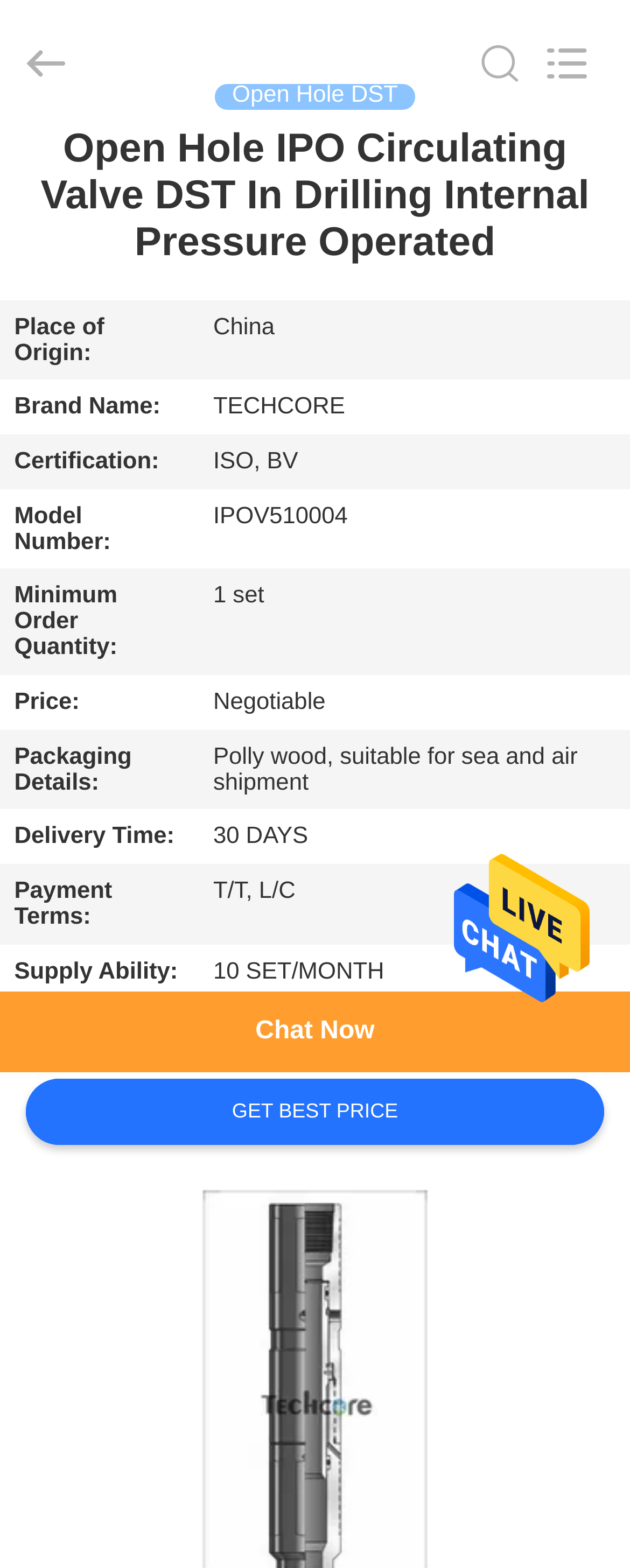Provide a one-word or short-phrase answer to the question:
What is the delivery time?

30 DAYS